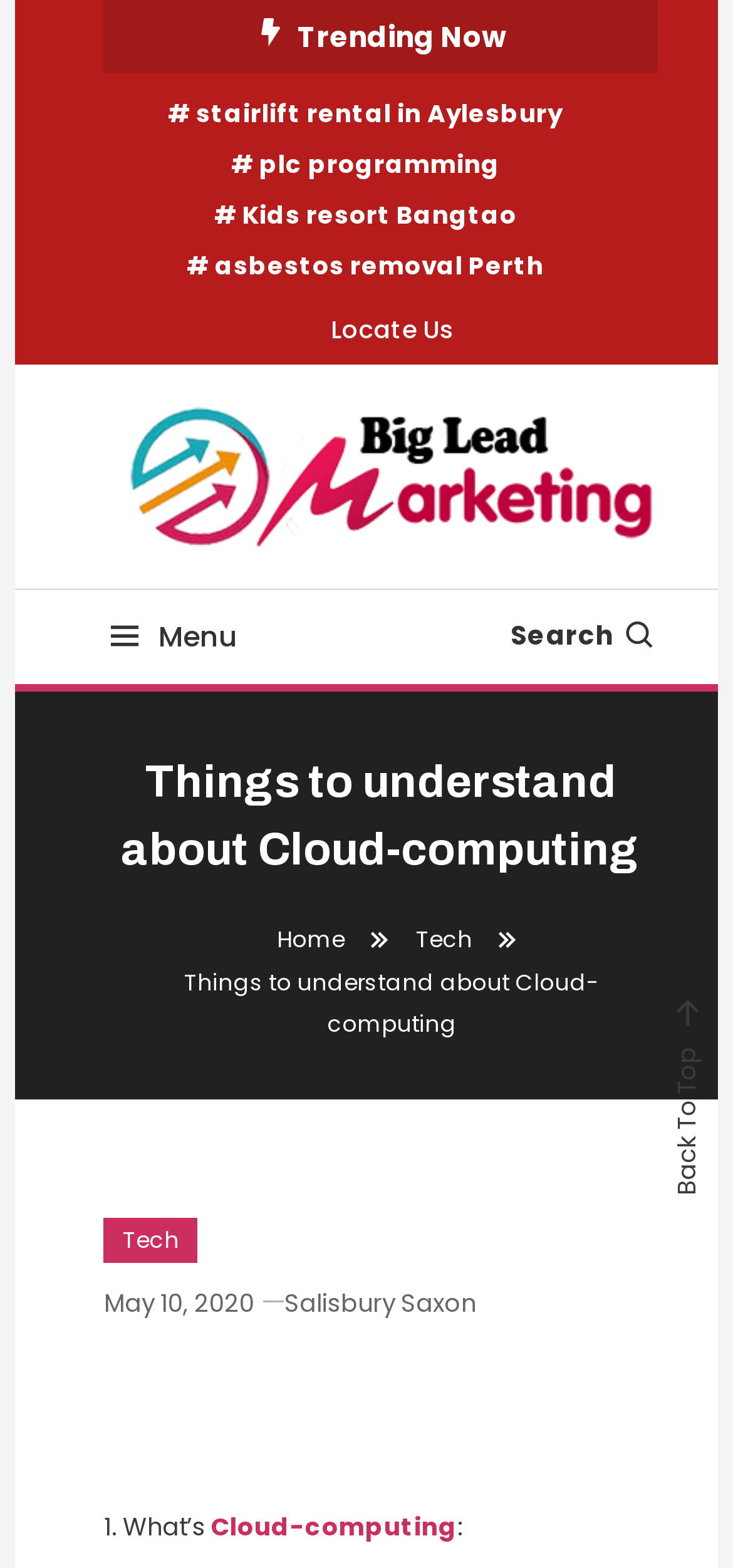Determine the main headline from the webpage and extract its text.

Things to understand about Cloud-computing